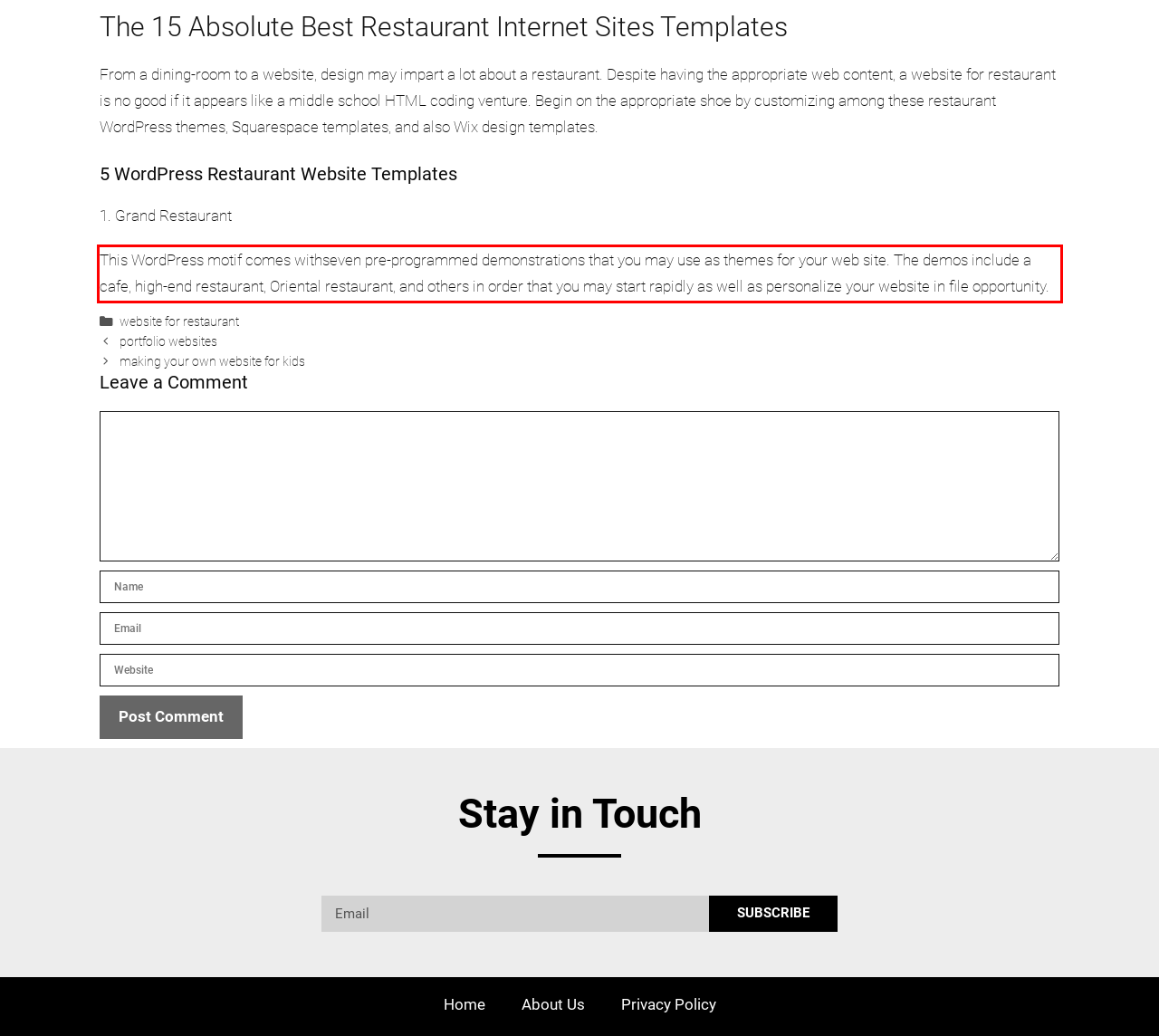You have a screenshot with a red rectangle around a UI element. Recognize and extract the text within this red bounding box using OCR.

This WordPress motif comes withseven pre-programmed demonstrations that you may use as themes for your web site. The demos include a cafe, high-end restaurant, Oriental restaurant, and others in order that you may start rapidly as well as personalize your website in file opportunity.